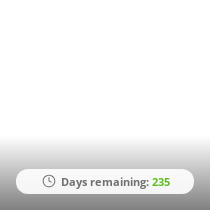How many days are left until the specified date? Examine the screenshot and reply using just one word or a brief phrase.

235